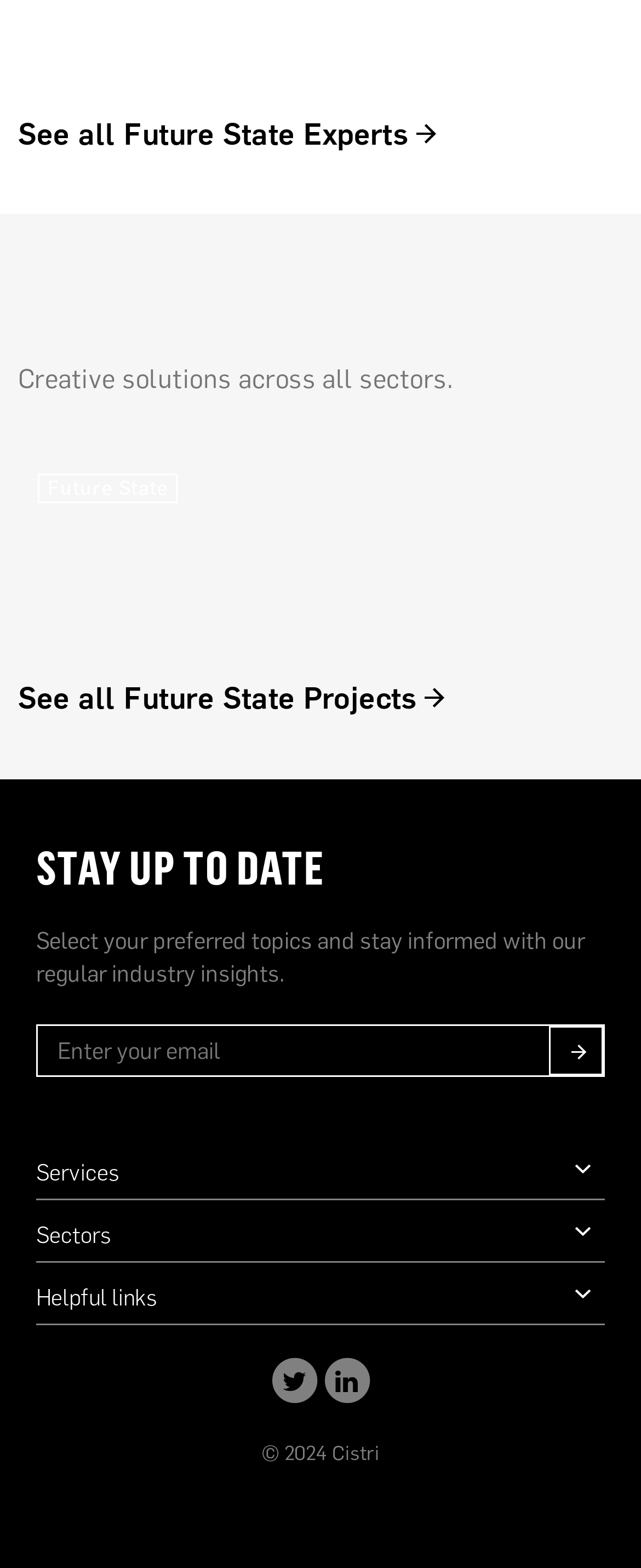What is the purpose of the 'Future State Projects' link?
Please look at the screenshot and answer in one word or a short phrase.

To see all projects